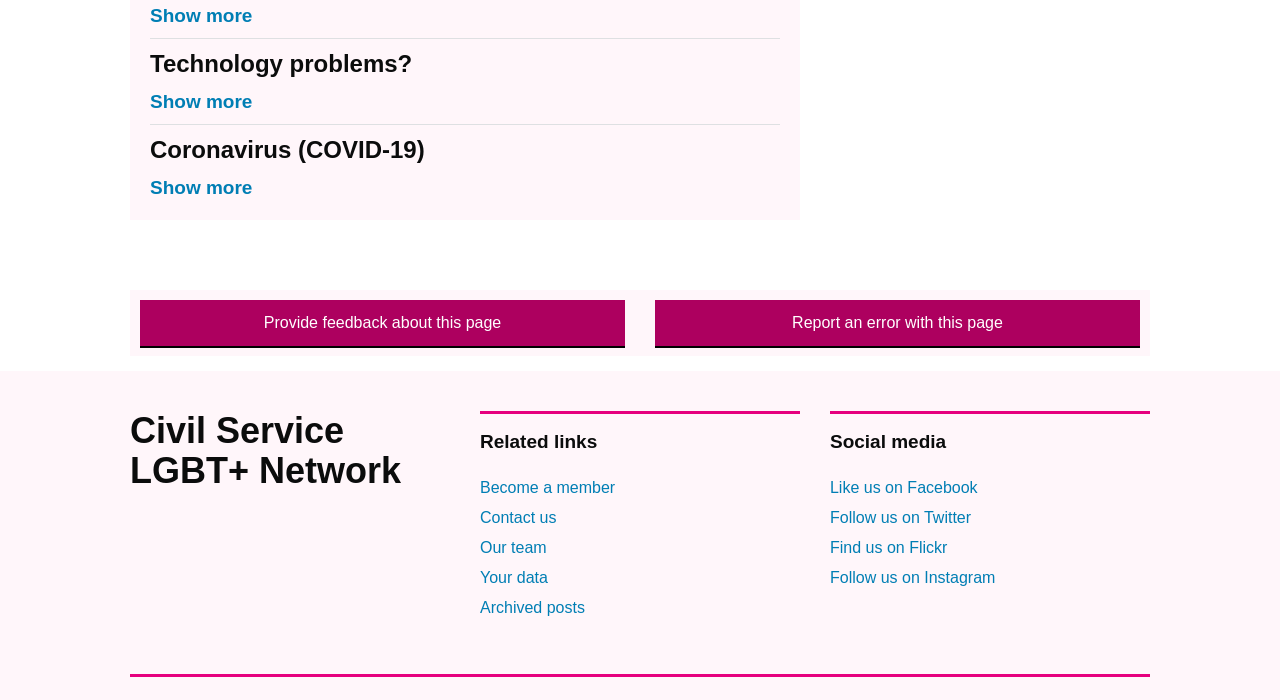Answer the question below in one word or phrase:
What is the last link listed under 'Related links'?

Archived posts